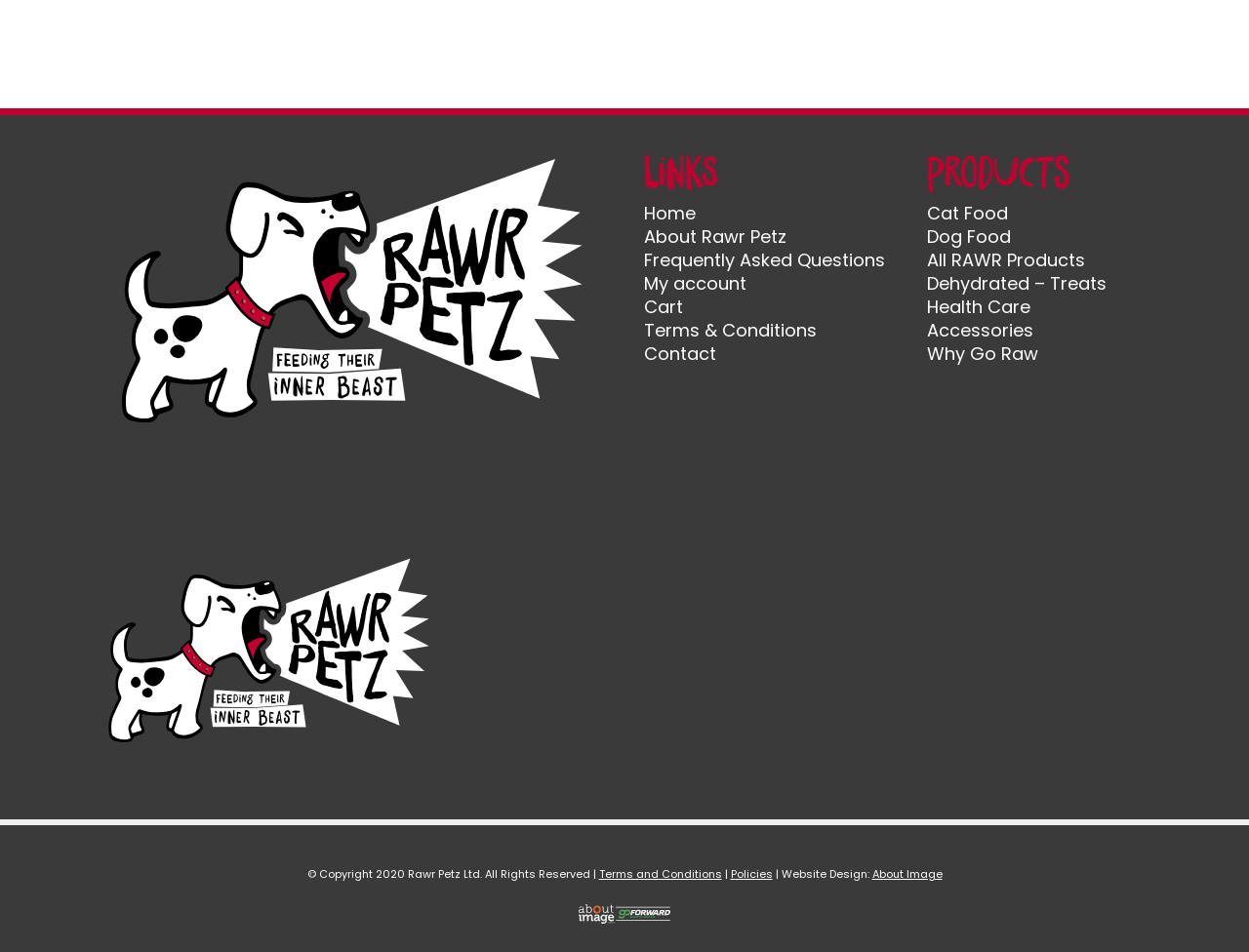Please identify the bounding box coordinates of the element on the webpage that should be clicked to follow this instruction: "access my account". The bounding box coordinates should be given as four float numbers between 0 and 1, formatted as [left, top, right, bottom].

[0.516, 0.285, 0.598, 0.31]